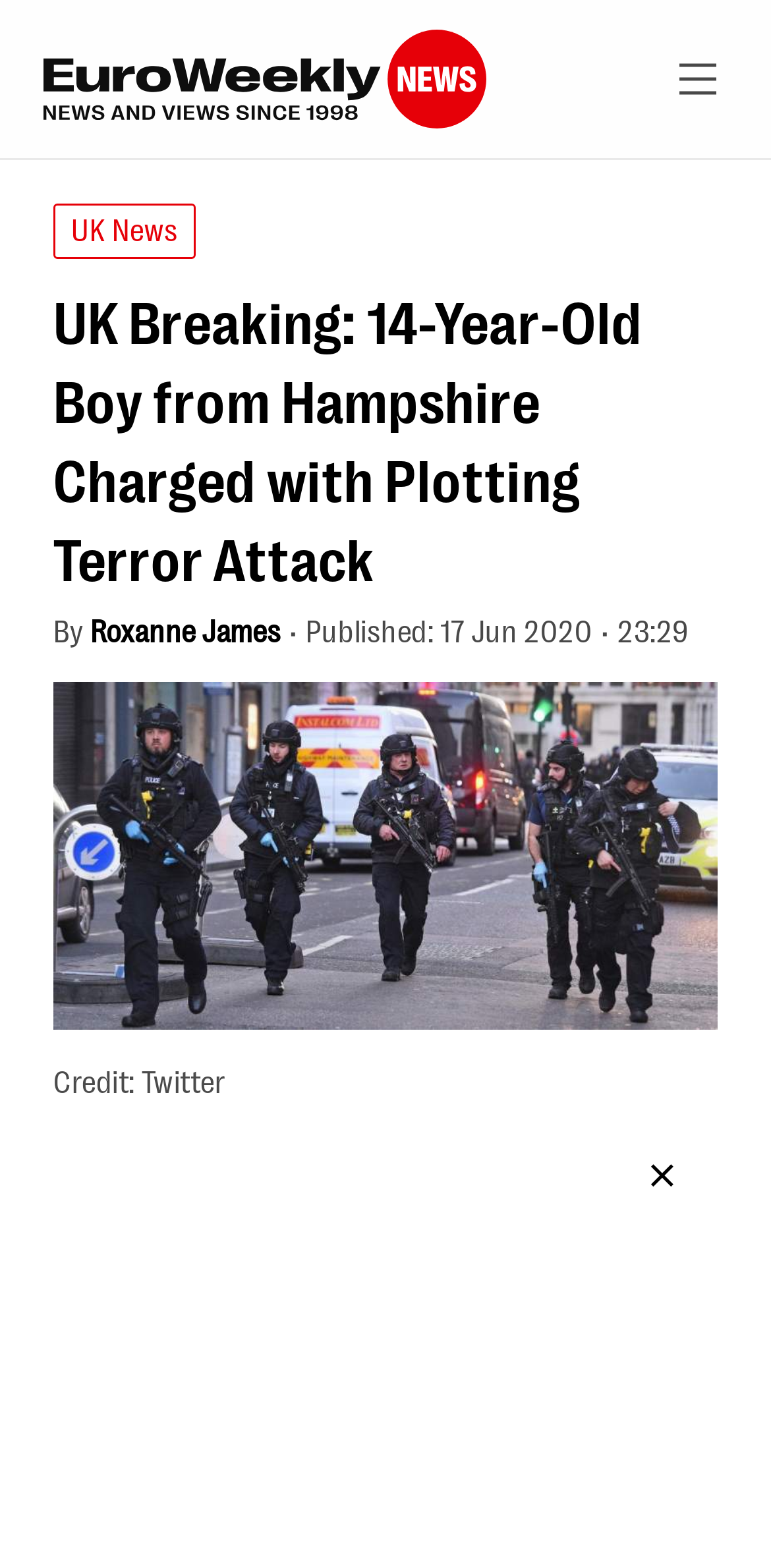When was the article published?
Based on the image, provide a one-word or brief-phrase response.

17 Jun 2020